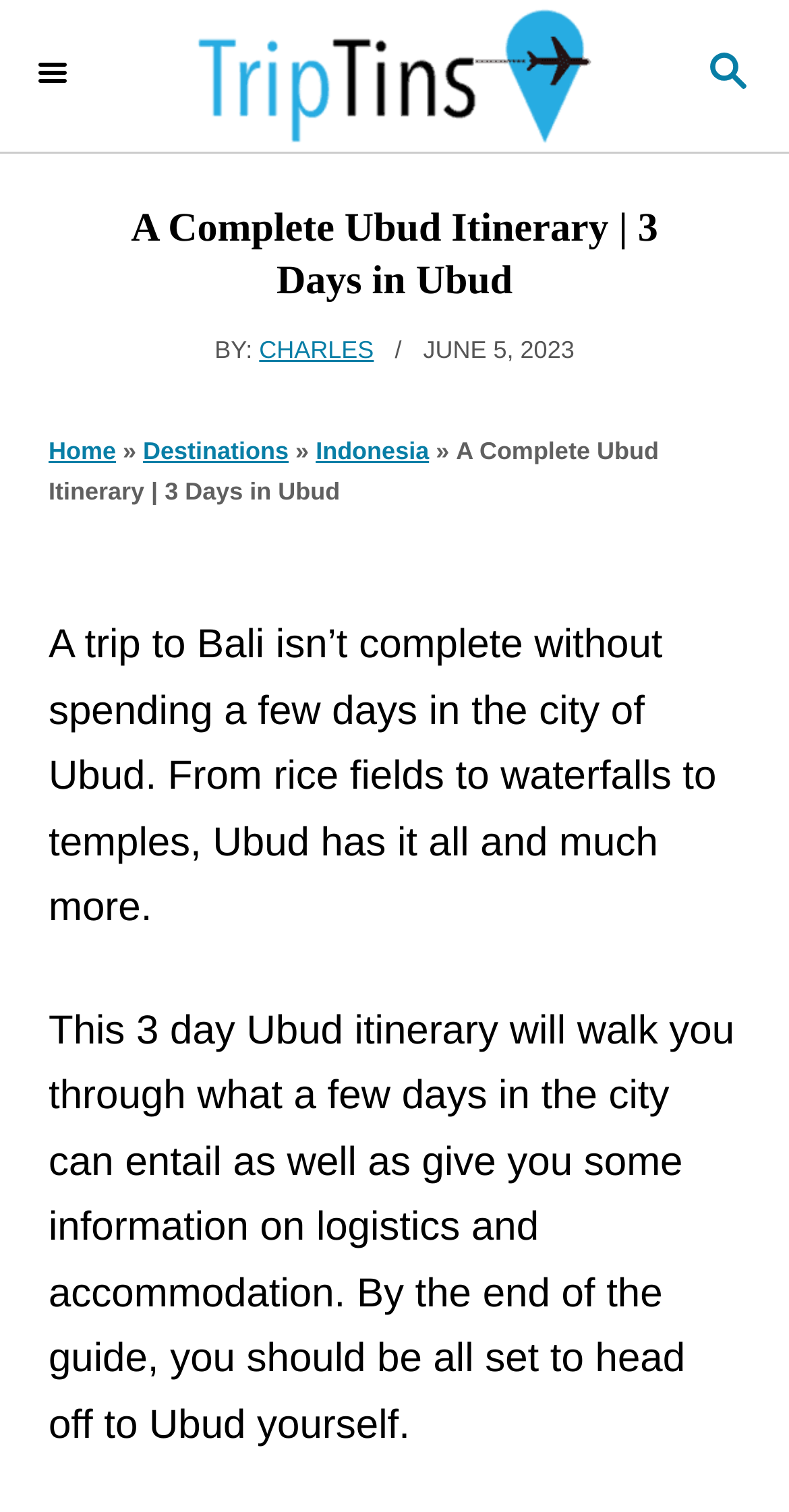Given the description Charles, predict the bounding box coordinates of the UI element. Ensure the coordinates are in the format (top-left x, top-left y, bottom-right x, bottom-right y) and all values are between 0 and 1.

[0.328, 0.222, 0.474, 0.241]